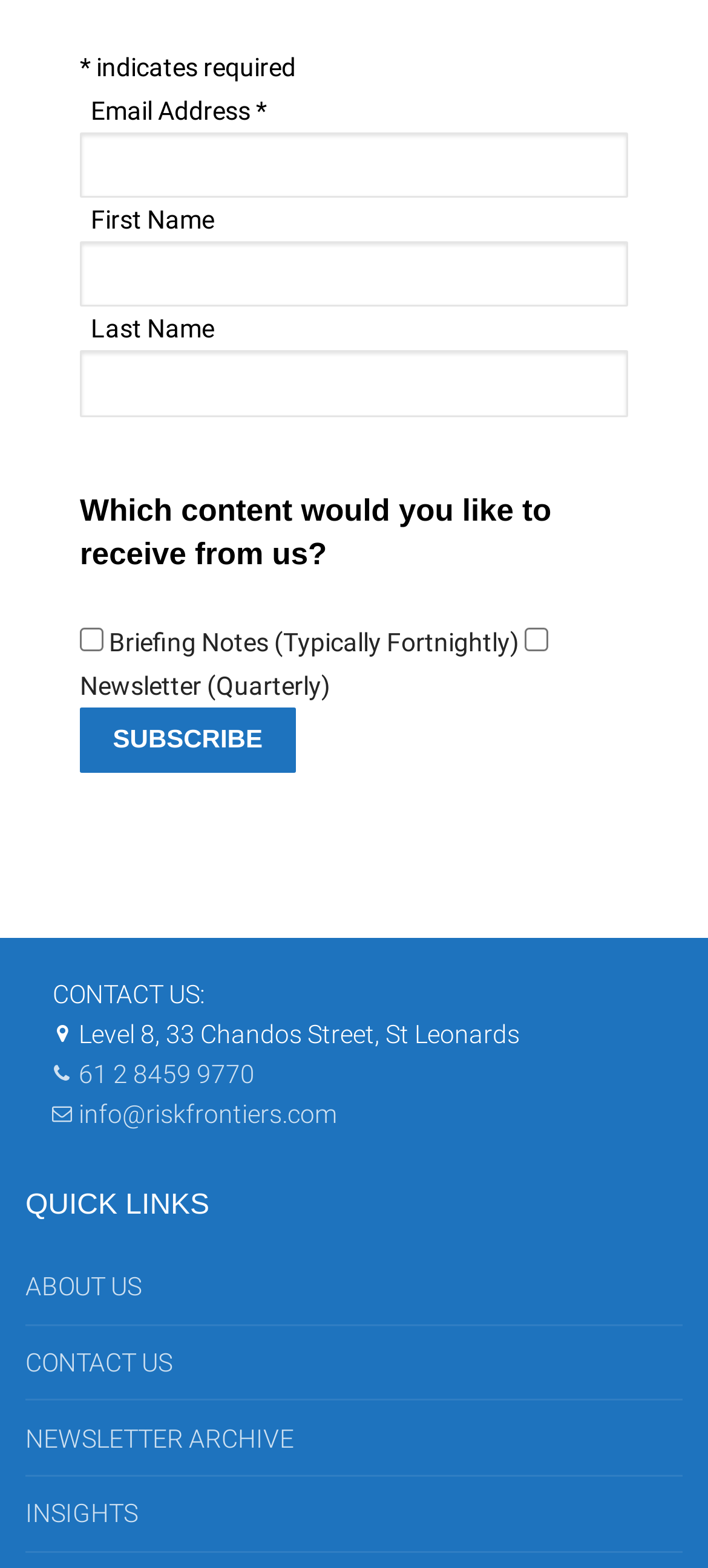Locate the bounding box coordinates of the area where you should click to accomplish the instruction: "Subscribe to newsletter".

[0.113, 0.451, 0.418, 0.493]